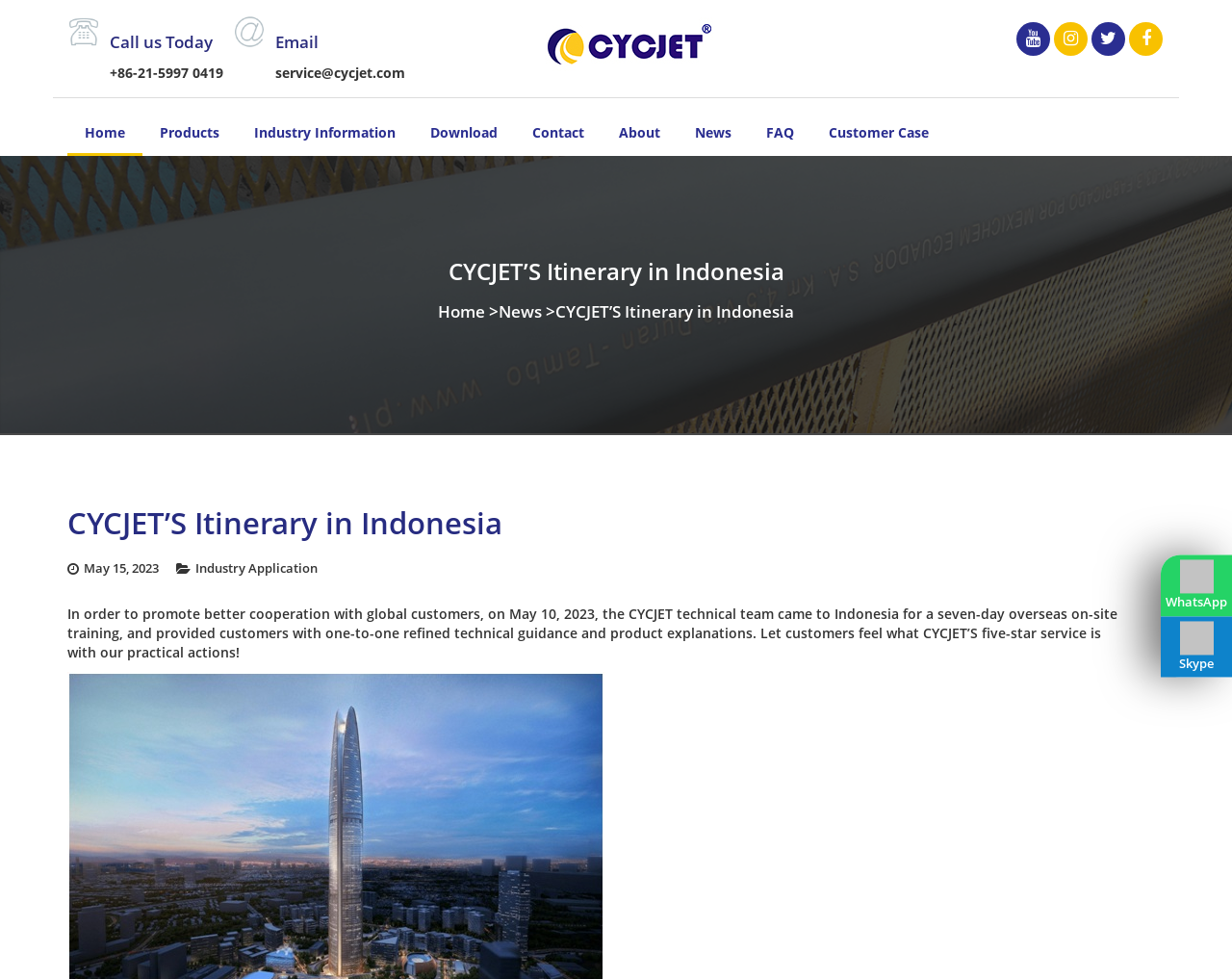Please give a short response to the question using one word or a phrase:
What is the date of the CYCJET technical team's trip to Indonesia?

May 10, 2023